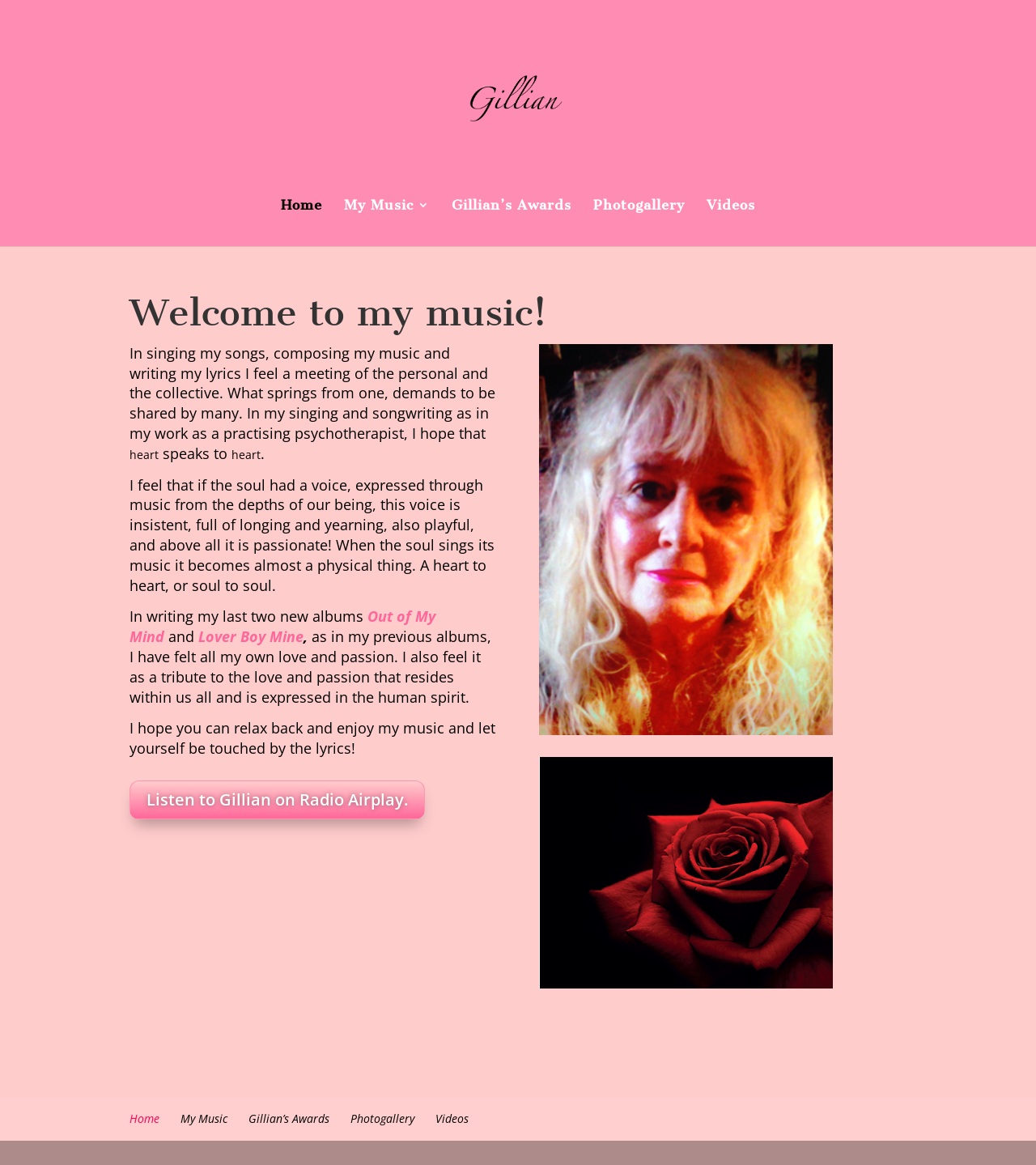Please locate the bounding box coordinates of the element that needs to be clicked to achieve the following instruction: "Check out Gillian's awards". The coordinates should be four float numbers between 0 and 1, i.e., [left, top, right, bottom].

[0.436, 0.171, 0.552, 0.211]